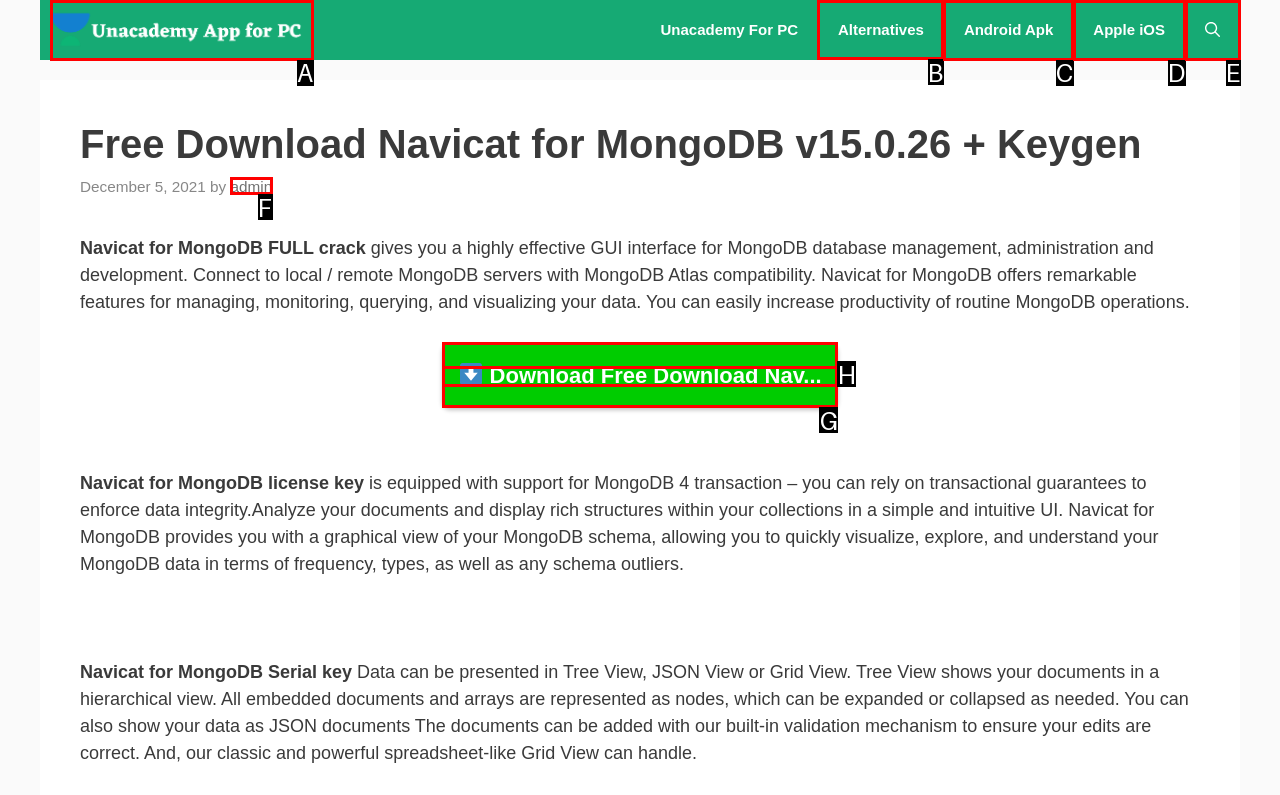Select the letter of the UI element that matches this task: Check out Alternatives
Provide the answer as the letter of the correct choice.

B